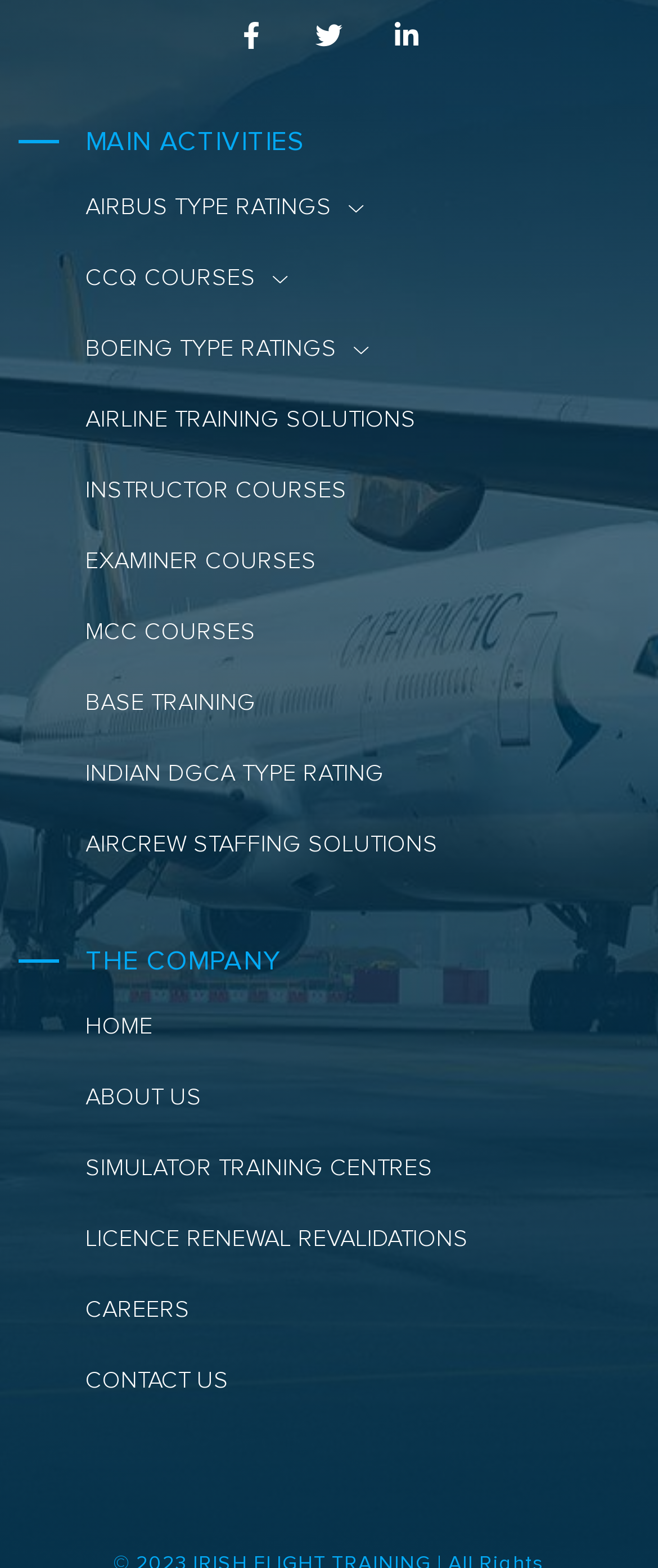Find the bounding box coordinates for the HTML element specified by: "parent_node: BOEING TYPE RATINGS".

[0.522, 0.21, 0.576, 0.234]